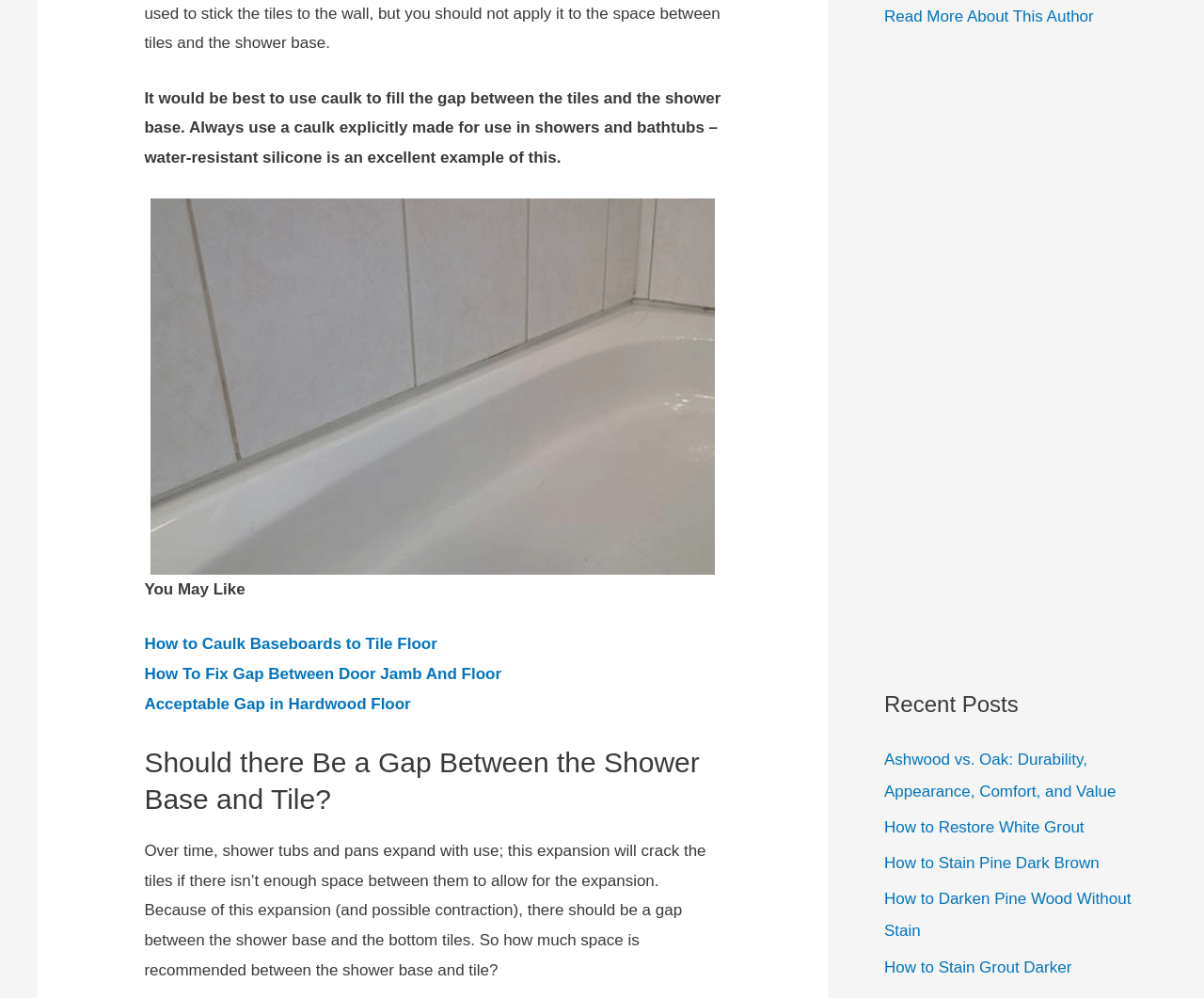Given the webpage screenshot and the description, determine the bounding box coordinates (top-left x, top-left y, bottom-right x, bottom-right y) that define the location of the UI element matching this description: aria-label="Advertisement" name="aswift_1" title="Advertisement"

[0.734, 0.078, 0.969, 0.644]